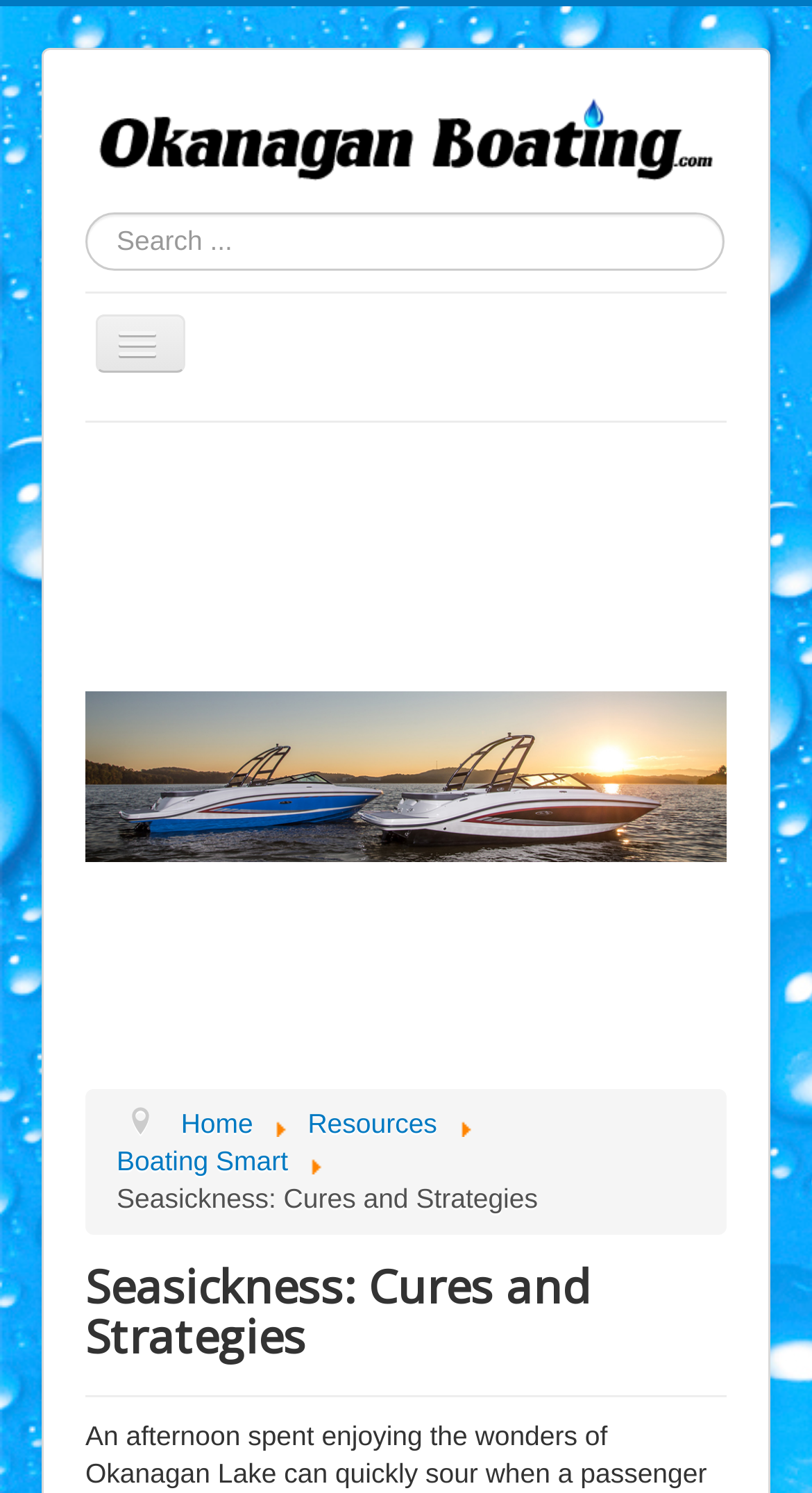Could you locate the bounding box coordinates for the section that should be clicked to accomplish this task: "Visit the Resources page".

[0.105, 0.705, 0.895, 0.75]